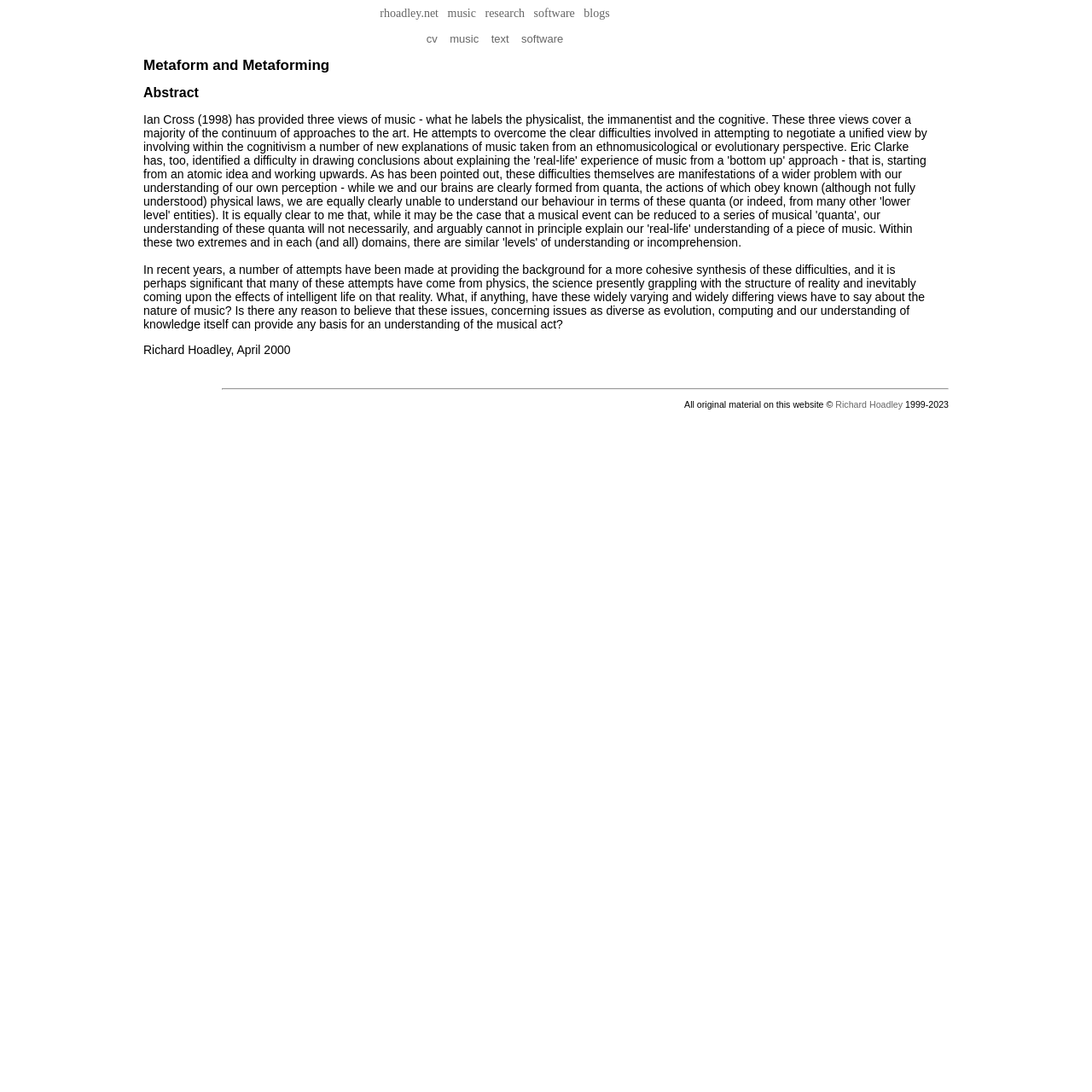What is the author of the abstract?
Based on the image, please offer an in-depth response to the question.

The author of the abstract is mentioned at the bottom of the page, where it says 'Richard Hoadley, April 2000'. This suggests that Richard Hoadley is the author of the abstract.